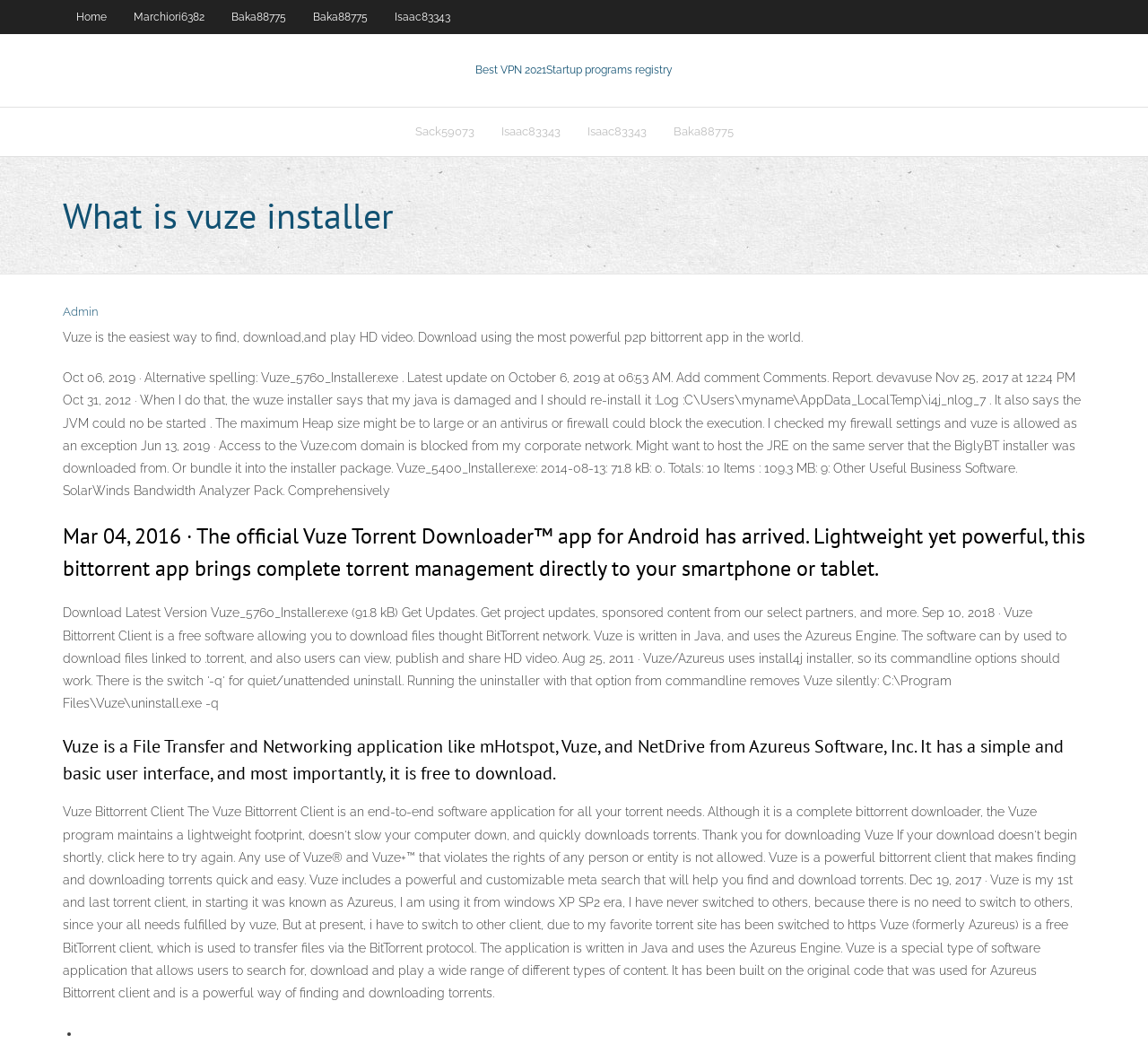What is Vuze used for?
Offer a detailed and full explanation in response to the question.

Based on the webpage content, Vuze is described as the easiest way to find, download, and play HD video, and it is also a file transfer and networking application.